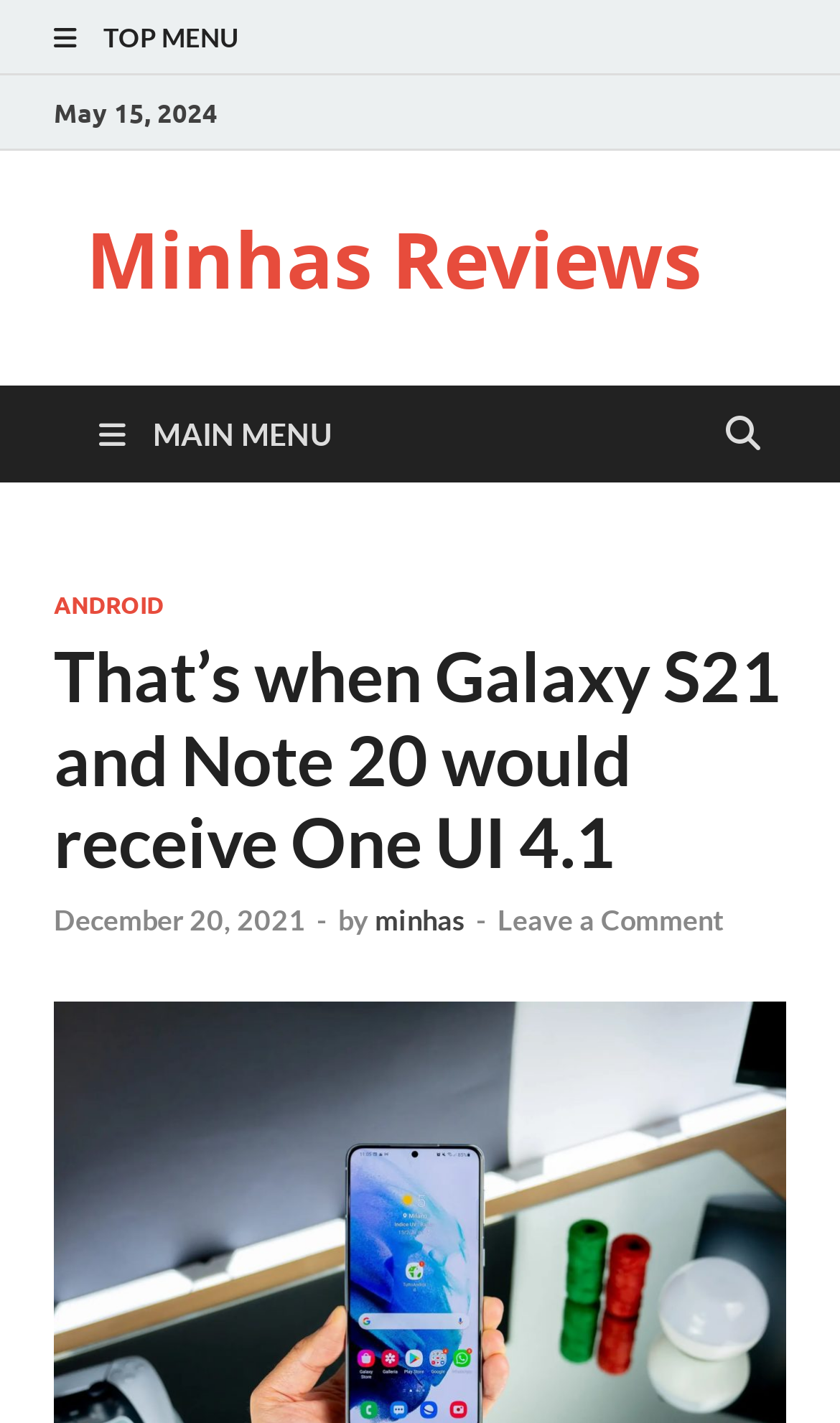What is the date of the article?
Answer the question based on the image using a single word or a brief phrase.

May 15, 2024